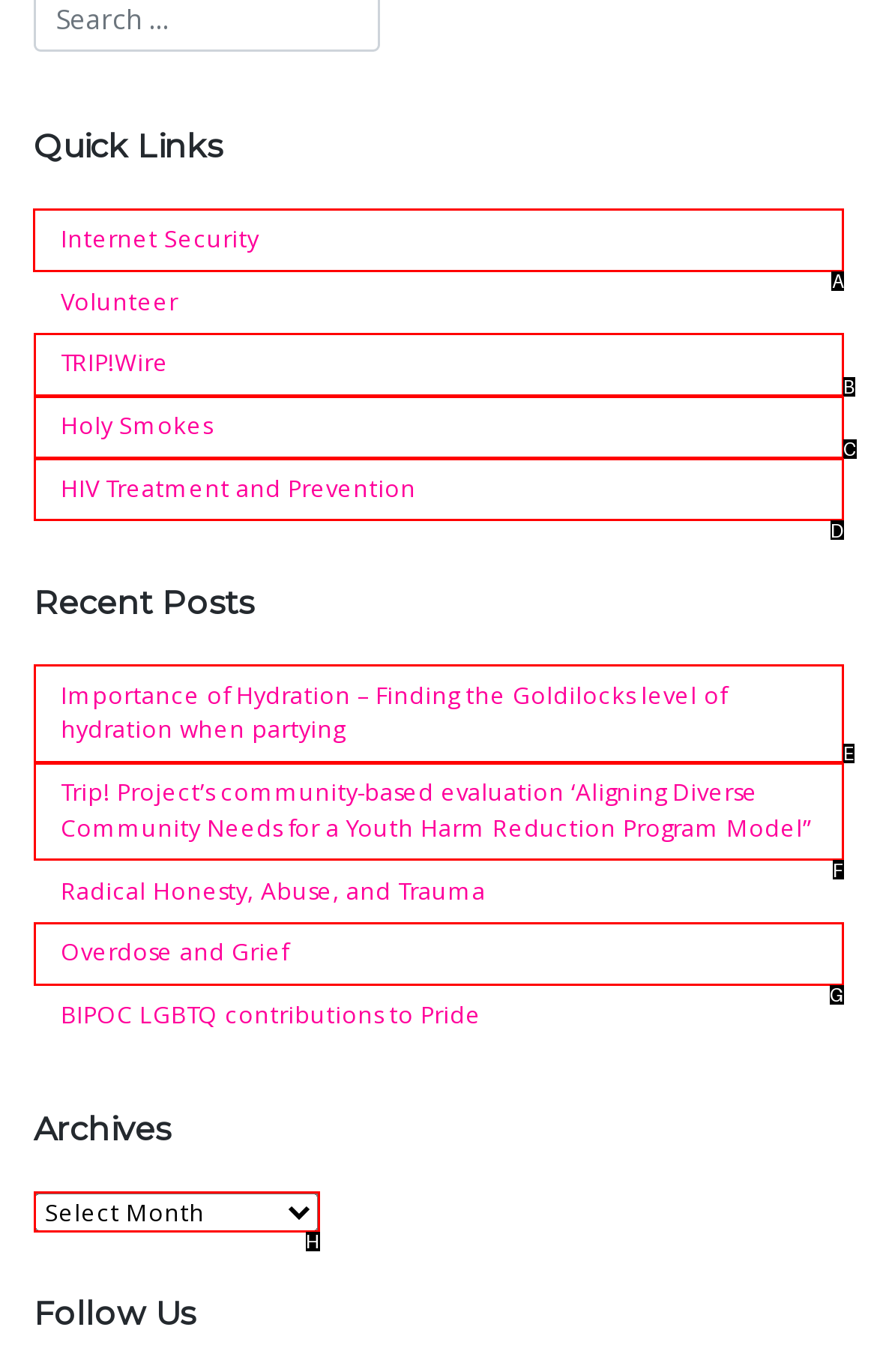Select the proper HTML element to perform the given task: Click on Internet Security Answer with the corresponding letter from the provided choices.

A